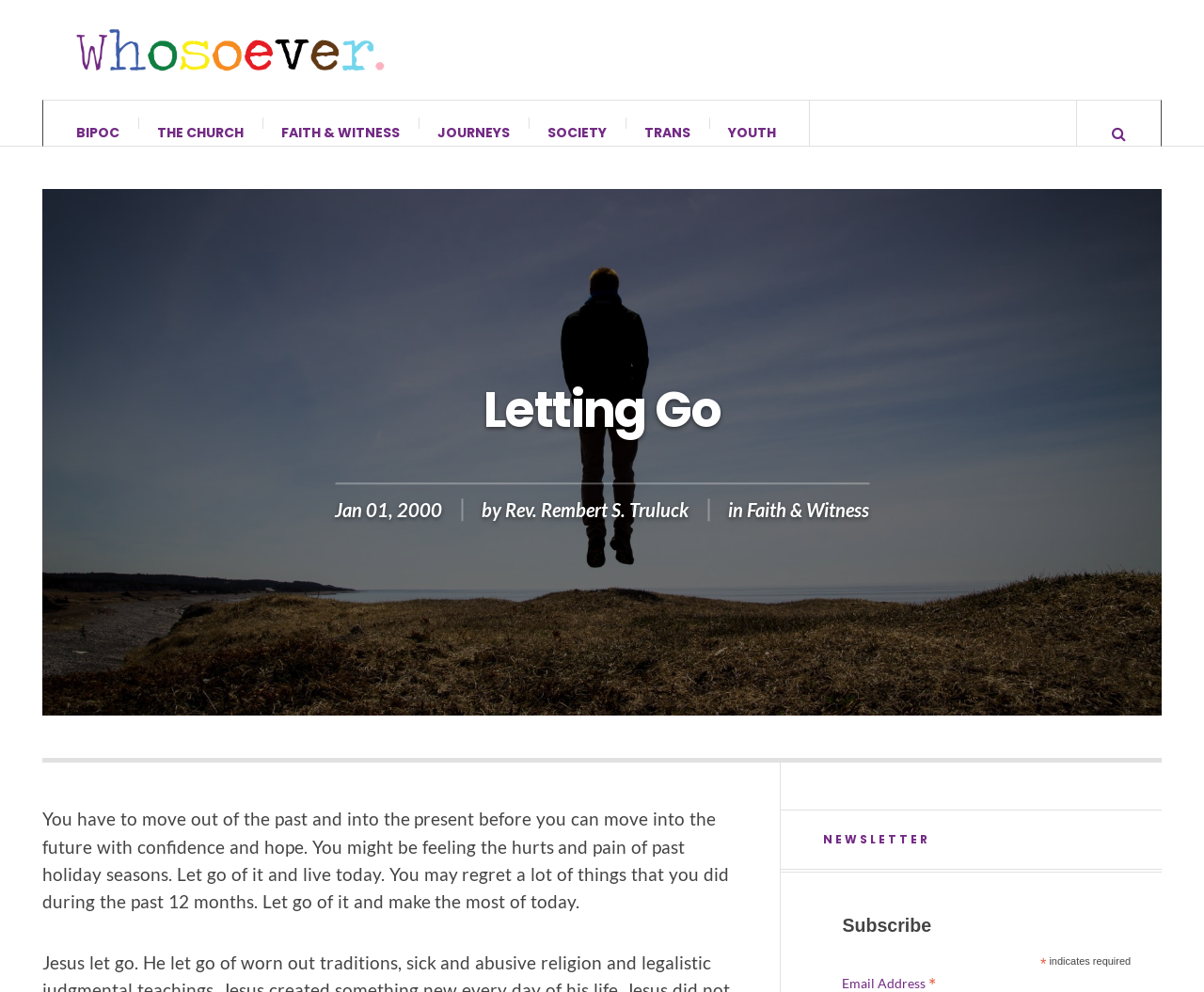Predict the bounding box coordinates for the UI element described as: "The Church". The coordinates should be four float numbers between 0 and 1, presented as [left, top, right, bottom].

[0.115, 0.101, 0.218, 0.166]